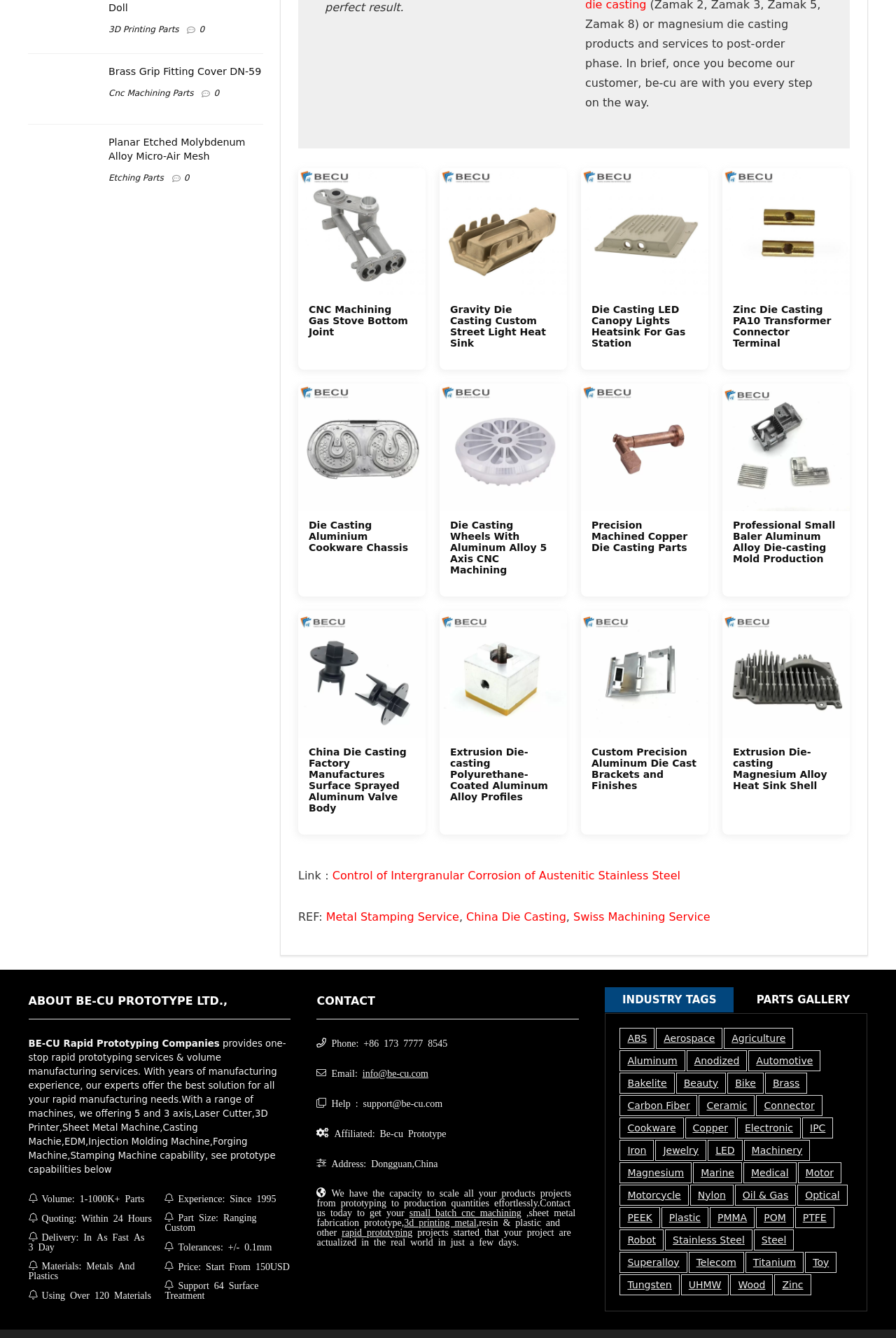Please examine the image and answer the question with a detailed explanation:
What is the company's expertise in manufacturing?

According to the webpage, the company has years of manufacturing experience and offers a range of machines, including 5 and 3 axis, Laser Cutter, 3D Printer, Sheet Metal Machine, Casting Machine, EDM, Injection Molding Machine, Forging Machine, and Stamping Machine, which suggests that the company has expertise in rapid manufacturing.